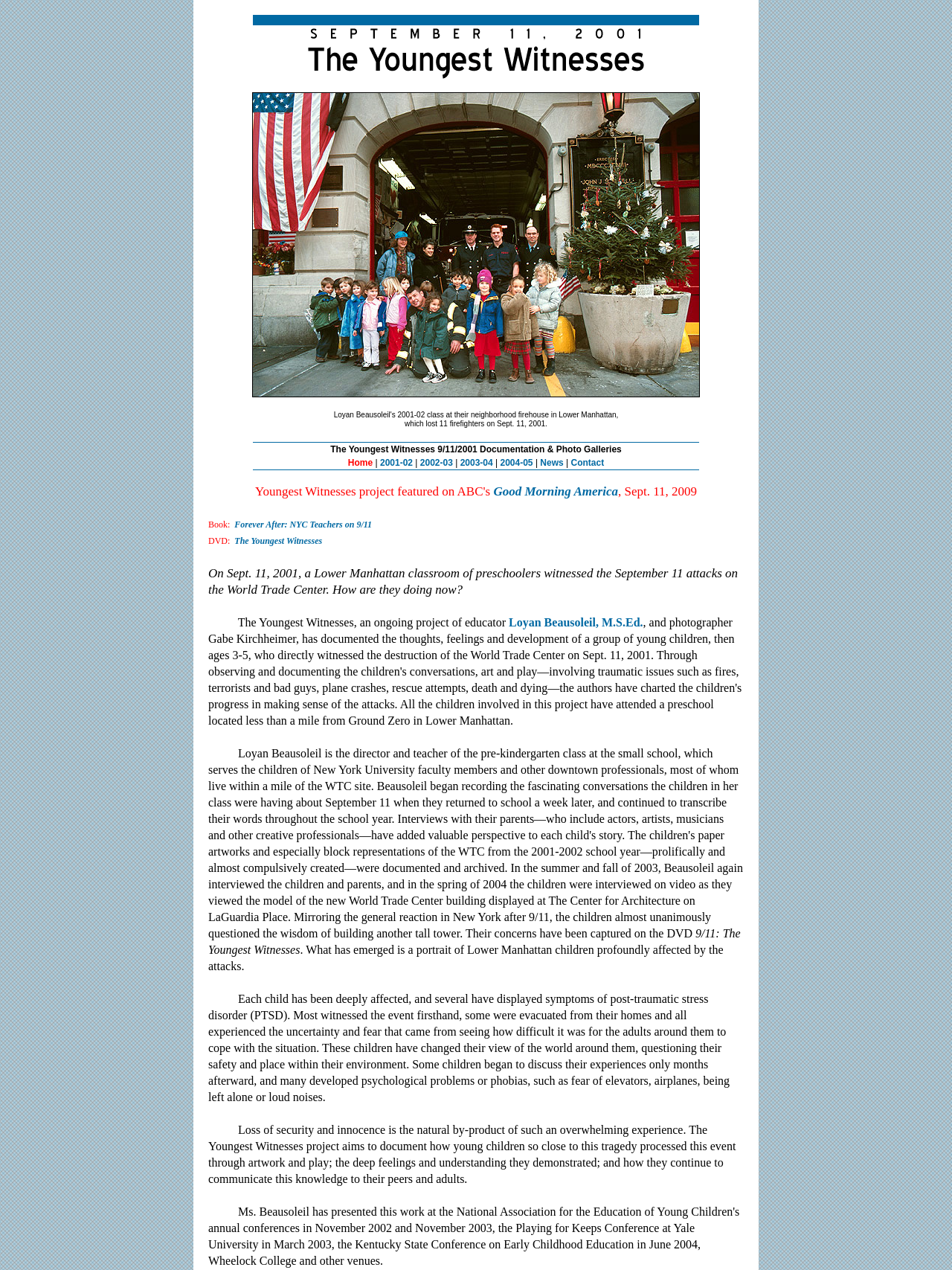Can you specify the bounding box coordinates of the area that needs to be clicked to fulfill the following instruction: "Click on the 'Forever After: NYC Teachers on 9/11' book link"?

[0.246, 0.409, 0.391, 0.417]